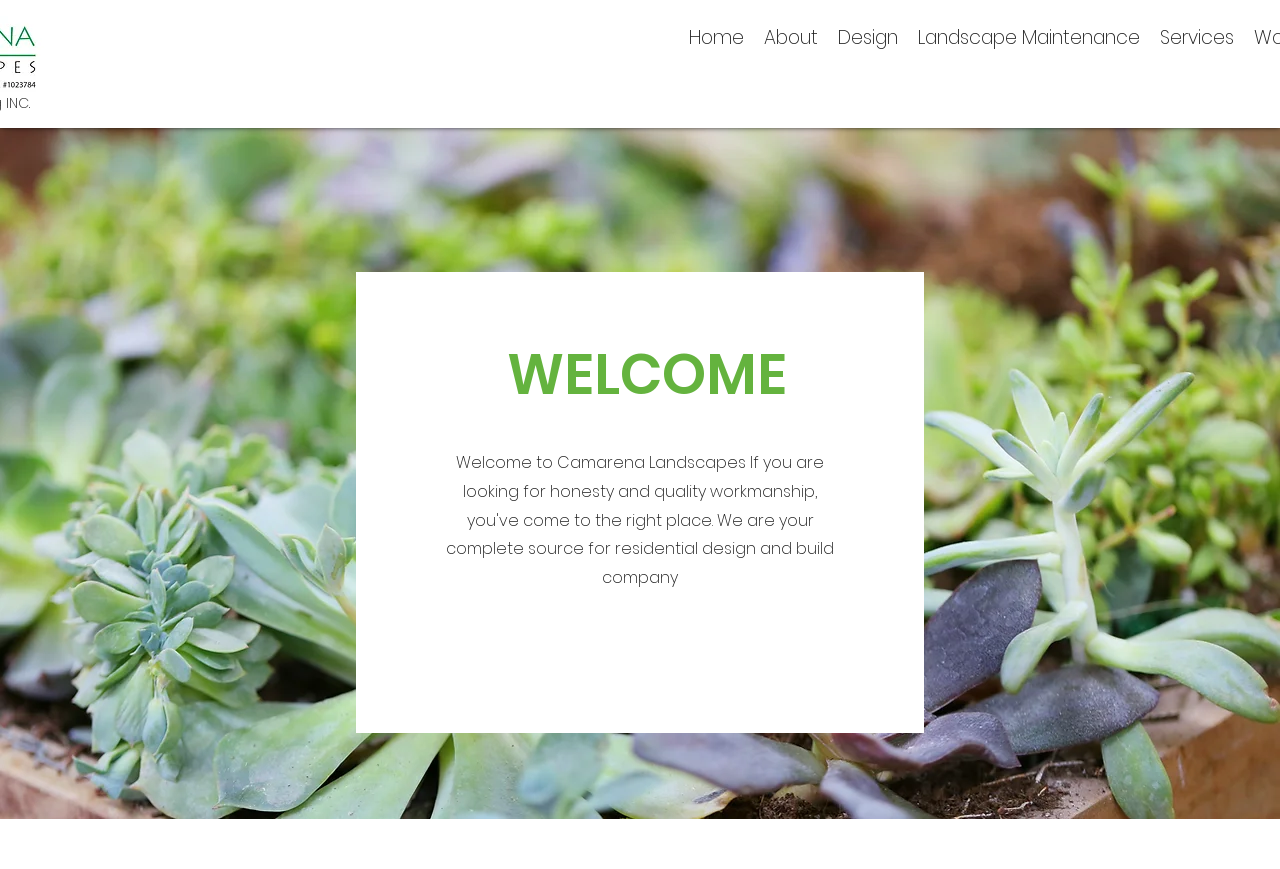How many navigation links are at the top of the webpage?
Please provide a single word or phrase as your answer based on the image.

5